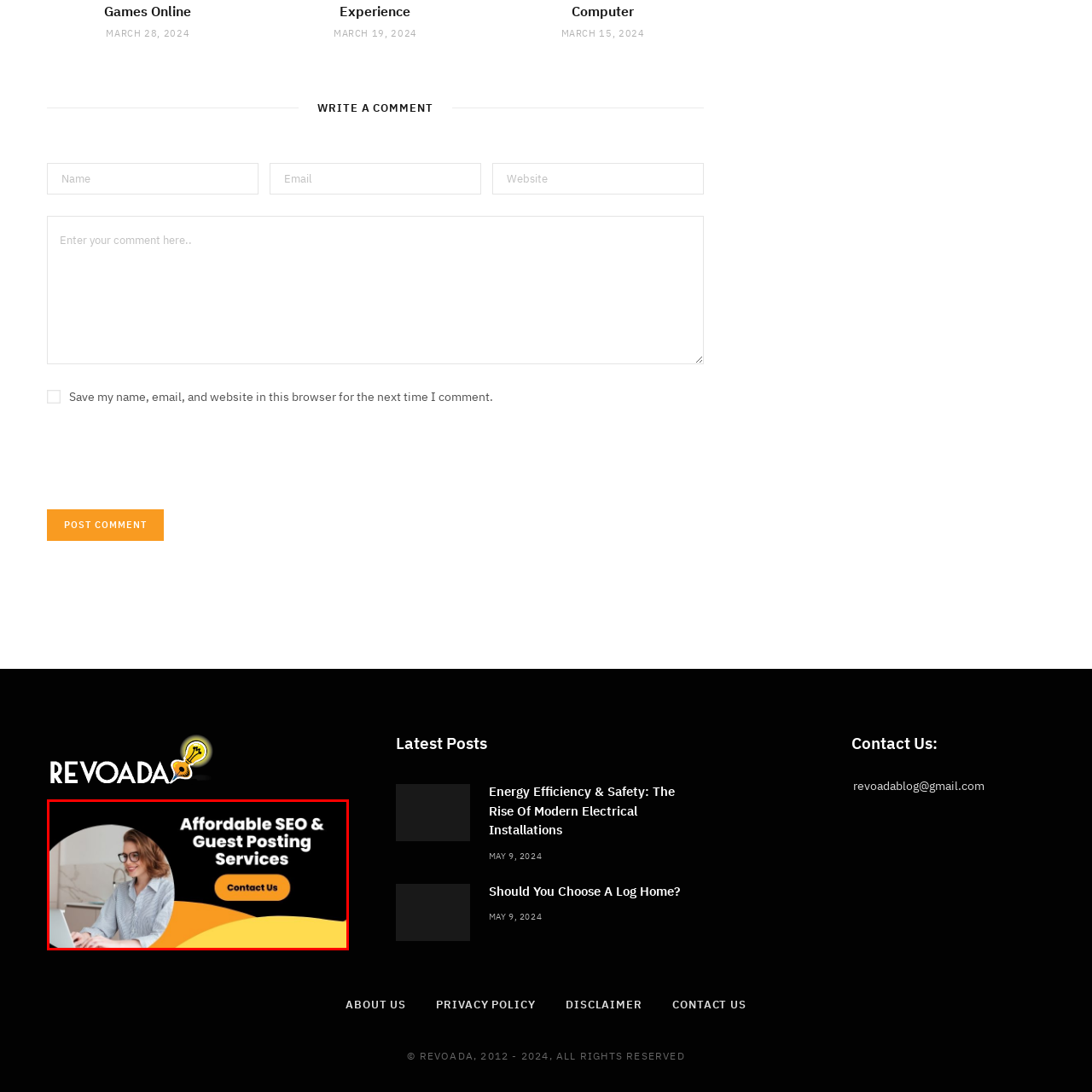Write a detailed description of the image enclosed in the red-bordered box.

The image features a smiling woman with glasses, engaged in work on a laptop while seated at a desk. She is wearing a light blue striped shirt, suggesting a casual yet professional appearance. The background highlights a clean, modern workspace with a soft-focus on neutral colors. Prominently displayed on the image are the words “Affordable SEO & Guest Posting Services,” indicating the services offered. Below that, there is a call-to-action button reading “Contact Us,” encouraging potential clients to reach out for more information. The overall design uses a vibrant black and orange color scheme for visual impact, making it eye-catching and appealing for those interested in SEO and guest posting solutions.